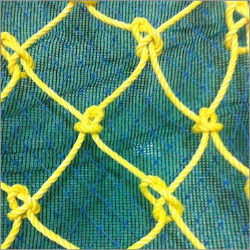What is the functional purpose of the yellow color of the ropes?
Based on the image, answer the question with a single word or brief phrase.

Increase visibility